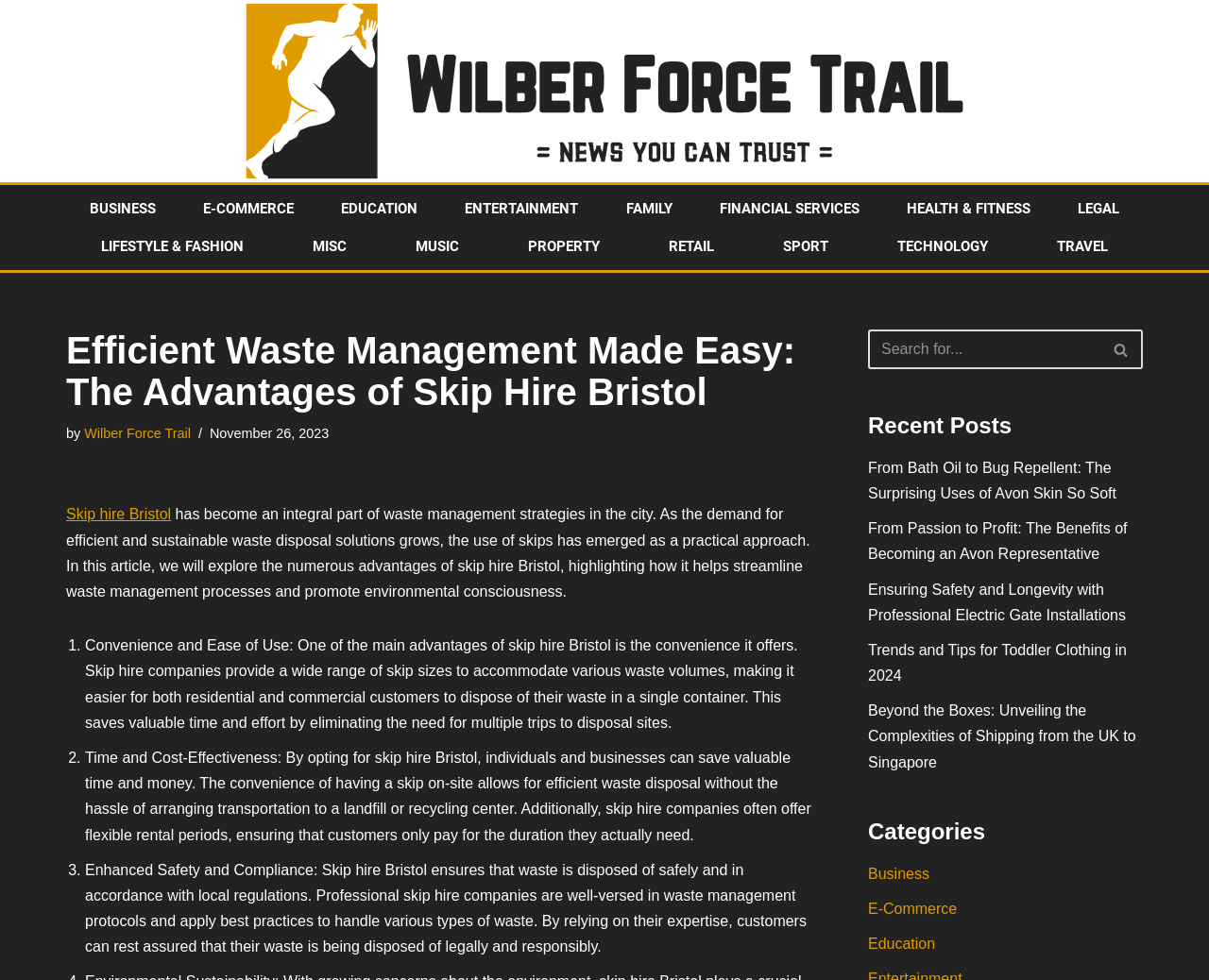Please identify the bounding box coordinates of the clickable area that will fulfill the following instruction: "Click on the 'Skip to content' link". The coordinates should be in the format of four float numbers between 0 and 1, i.e., [left, top, right, bottom].

[0.0, 0.031, 0.023, 0.05]